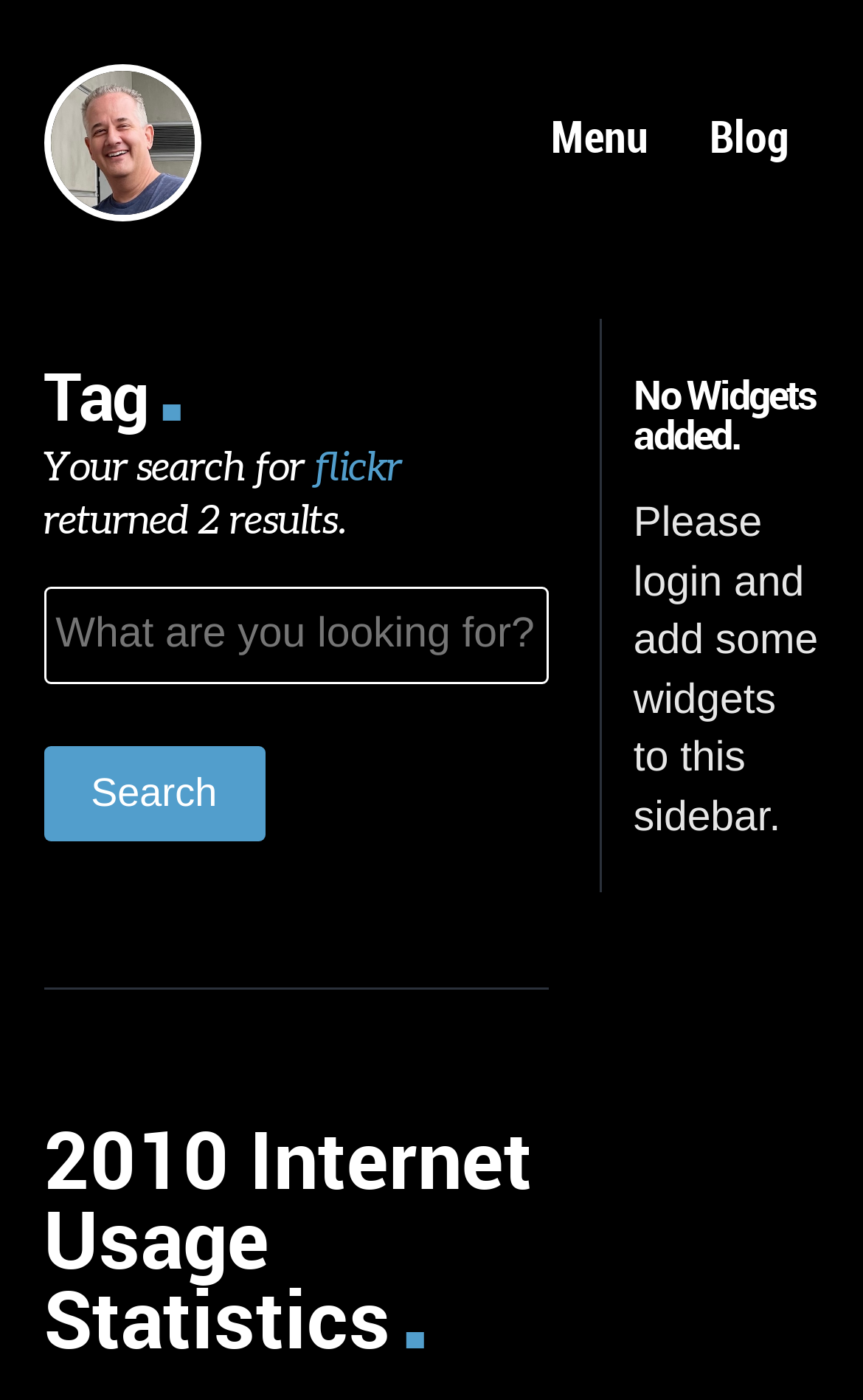What is the message in the sidebar?
Please provide a single word or phrase answer based on the image.

Please login and add some widgets